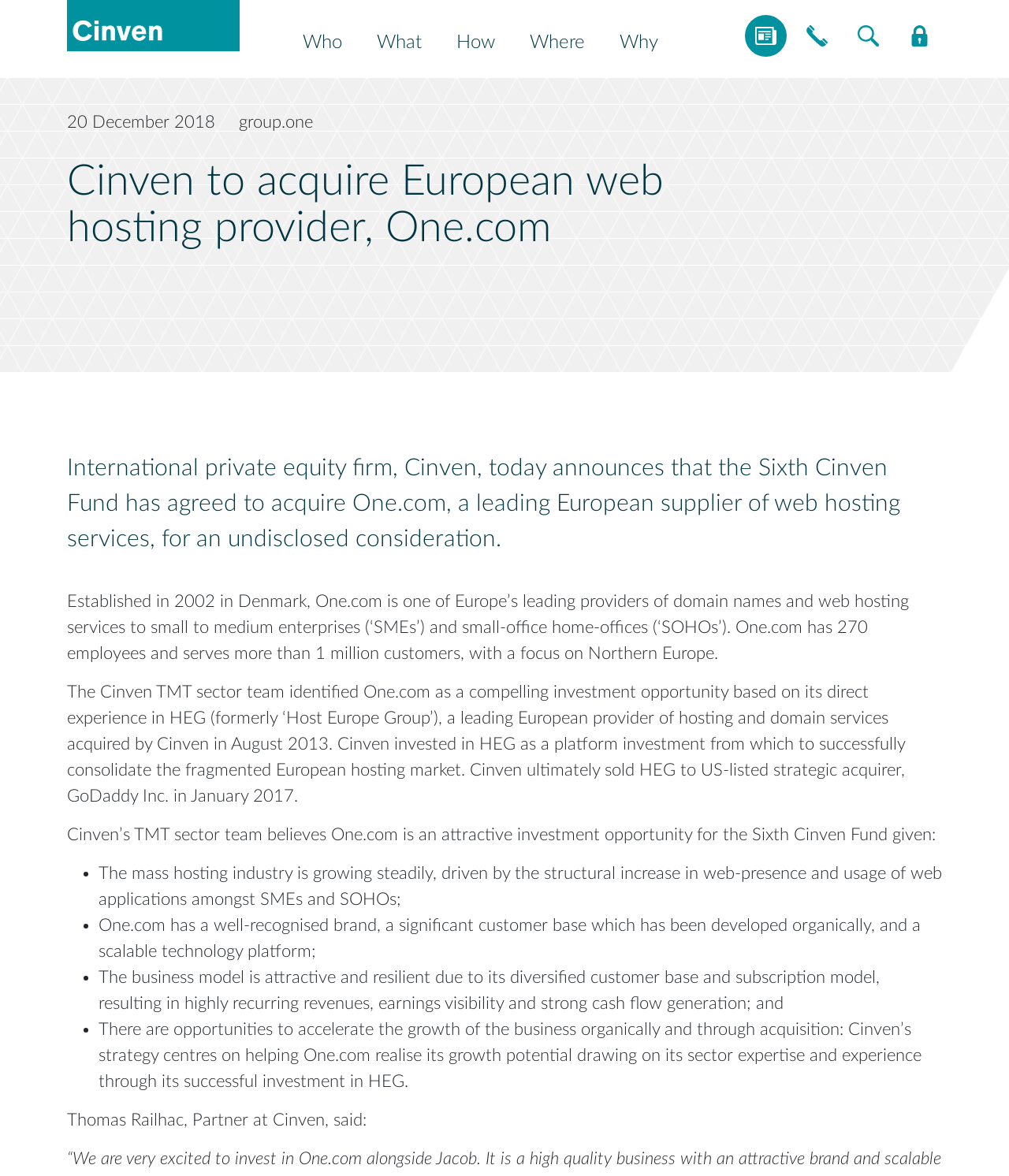What is the name of the fund that agreed to acquire One.com?
Please provide a detailed and comprehensive answer to the question.

The answer can be found in the heading of the webpage, which states 'International private equity firm, Cinven, today announces that the Sixth Cinven Fund has agreed to acquire One.com, a leading European supplier of web hosting services, for an undisclosed consideration.' This indicates that the Sixth Cinven Fund is the fund that agreed to acquire One.com.